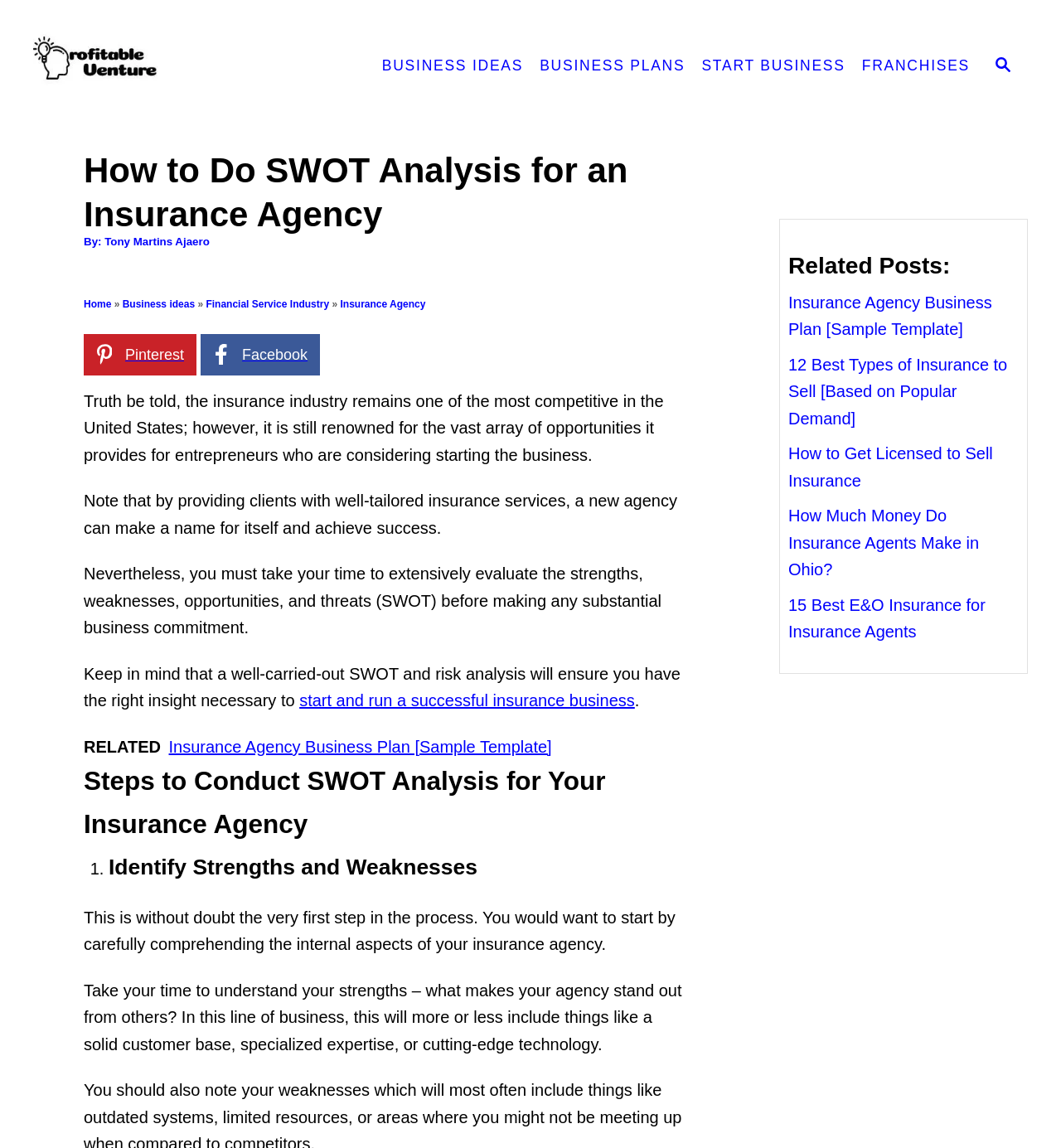Using the provided description: "Insurance Agency", find the bounding box coordinates of the corresponding UI element. The output should be four float numbers between 0 and 1, in the format [left, top, right, bottom].

[0.321, 0.26, 0.401, 0.27]